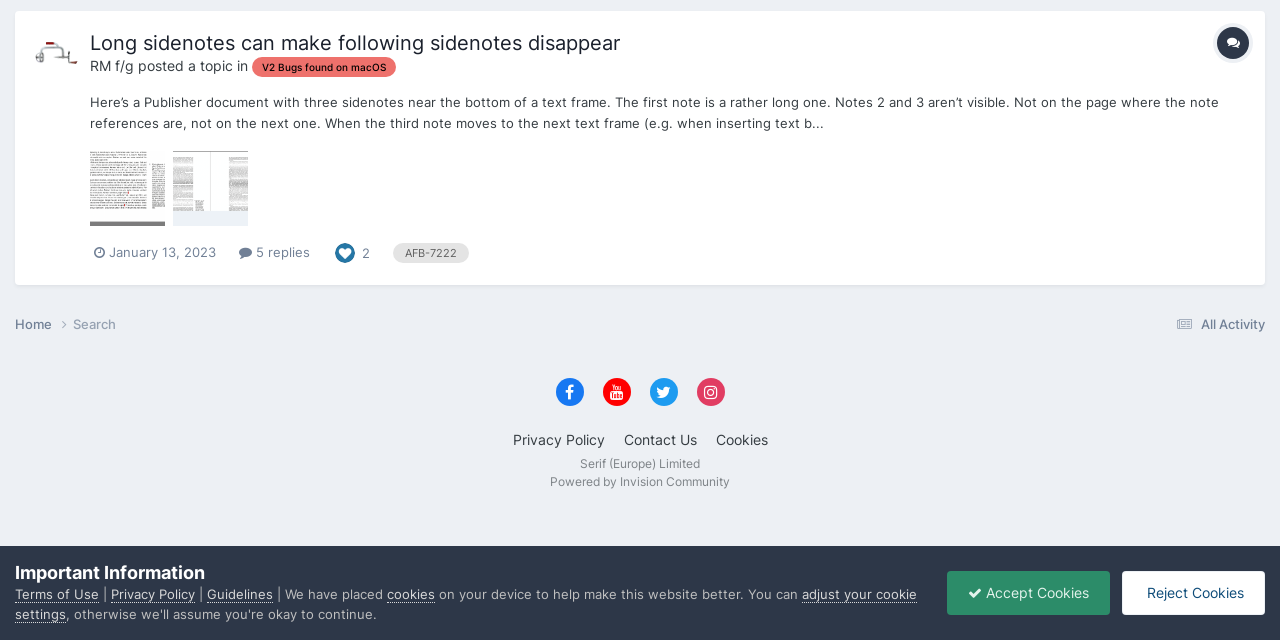Bounding box coordinates are to be given in the format (top-left x, top-left y, bottom-right x, bottom-right y). All values must be floating point numbers between 0 and 1. Provide the bounding box coordinate for the UI element described as: getdns-0.1.4 release 2014-09-03 Bugfixes

None